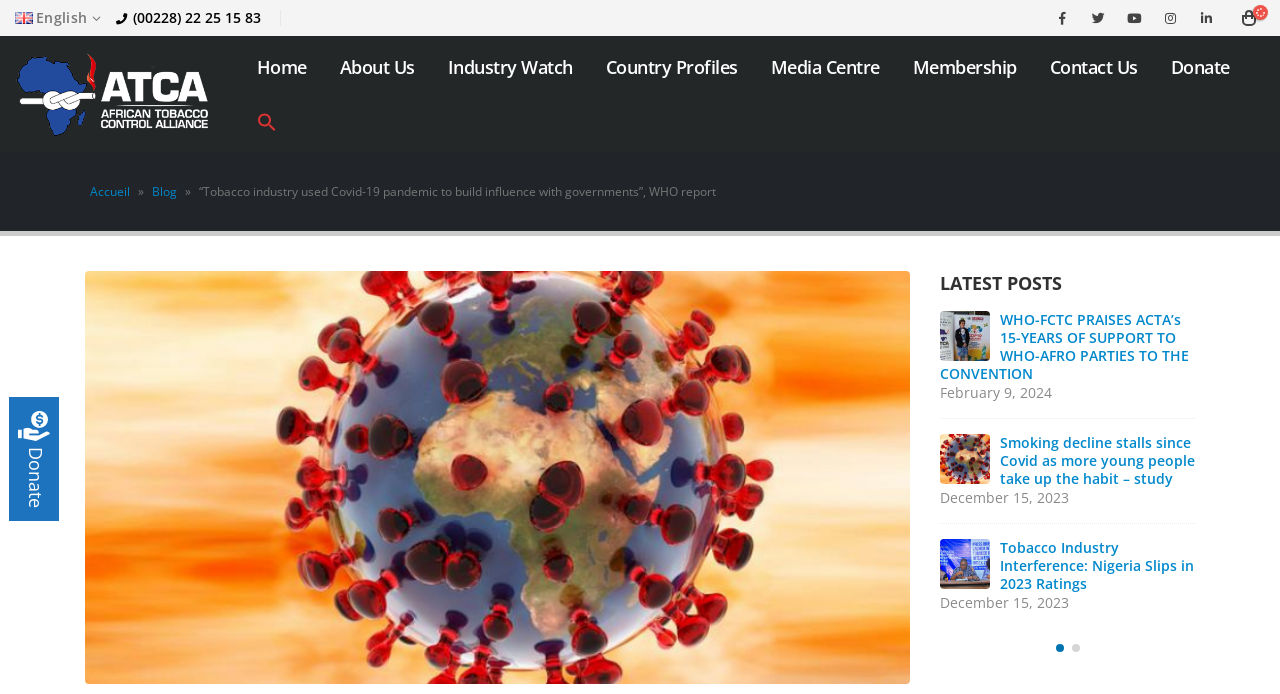Locate the bounding box coordinates of the clickable region necessary to complete the following instruction: "click the 'Psychiatrist' link". Provide the coordinates in the format of four float numbers between 0 and 1, i.e., [left, top, right, bottom].

None